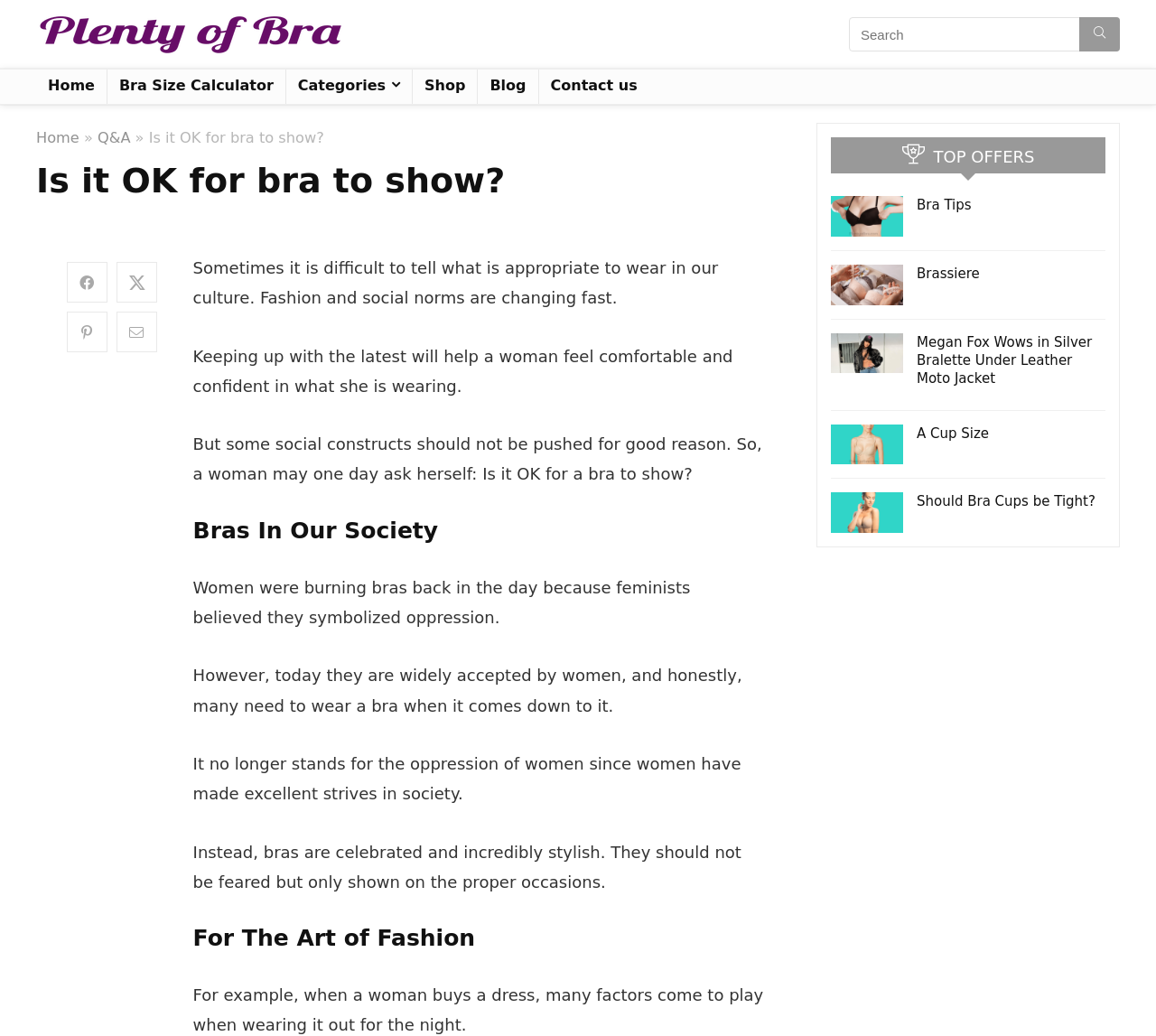Find the bounding box coordinates for the UI element that matches this description: "About".

None